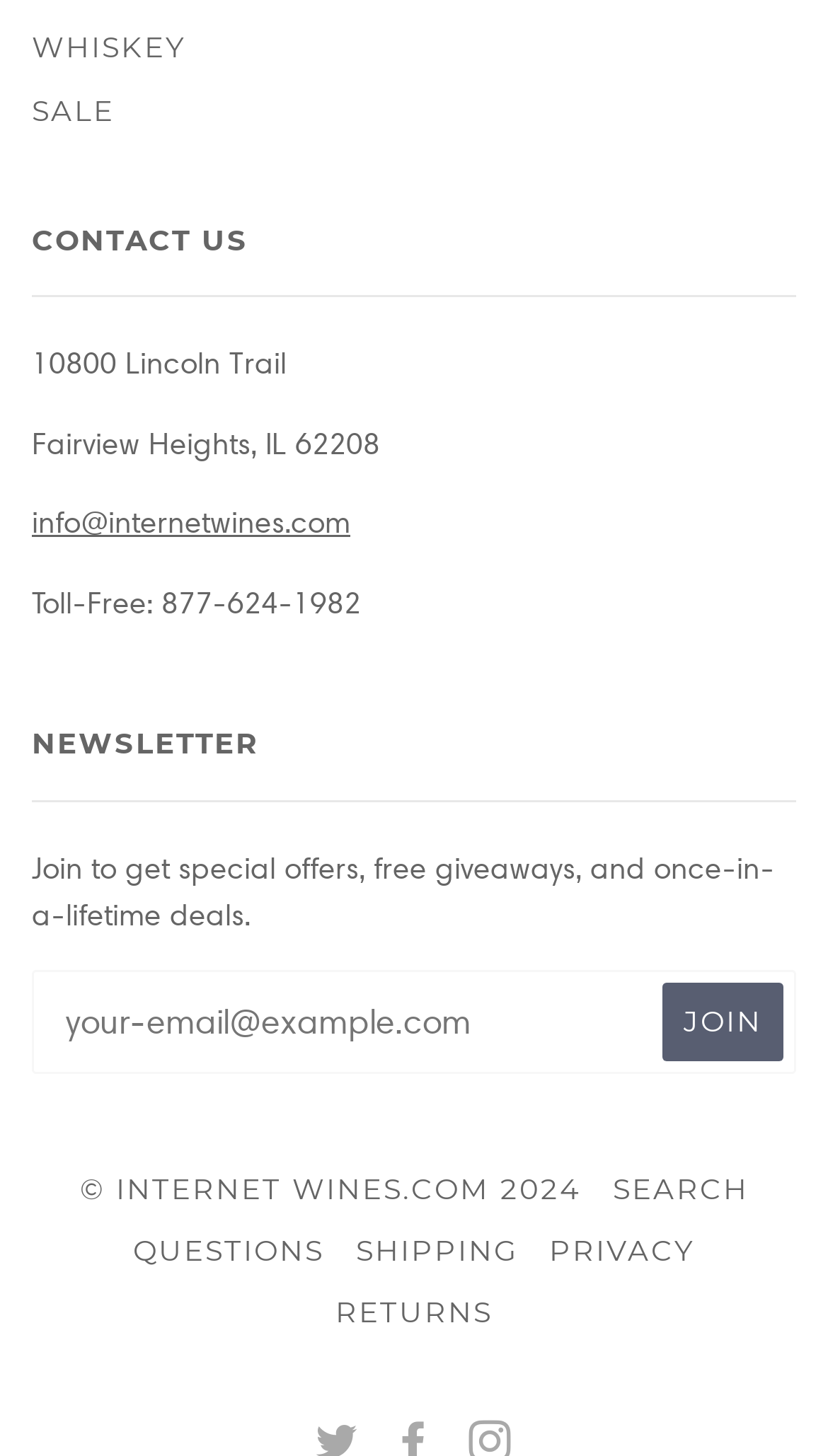Identify the bounding box coordinates for the UI element mentioned here: "aria-label="your-email@example.com" name="contact[email]" placeholder="your-email@example.com"". Provide the coordinates as four float values between 0 and 1, i.e., [left, top, right, bottom].

[0.054, 0.675, 0.8, 0.729]